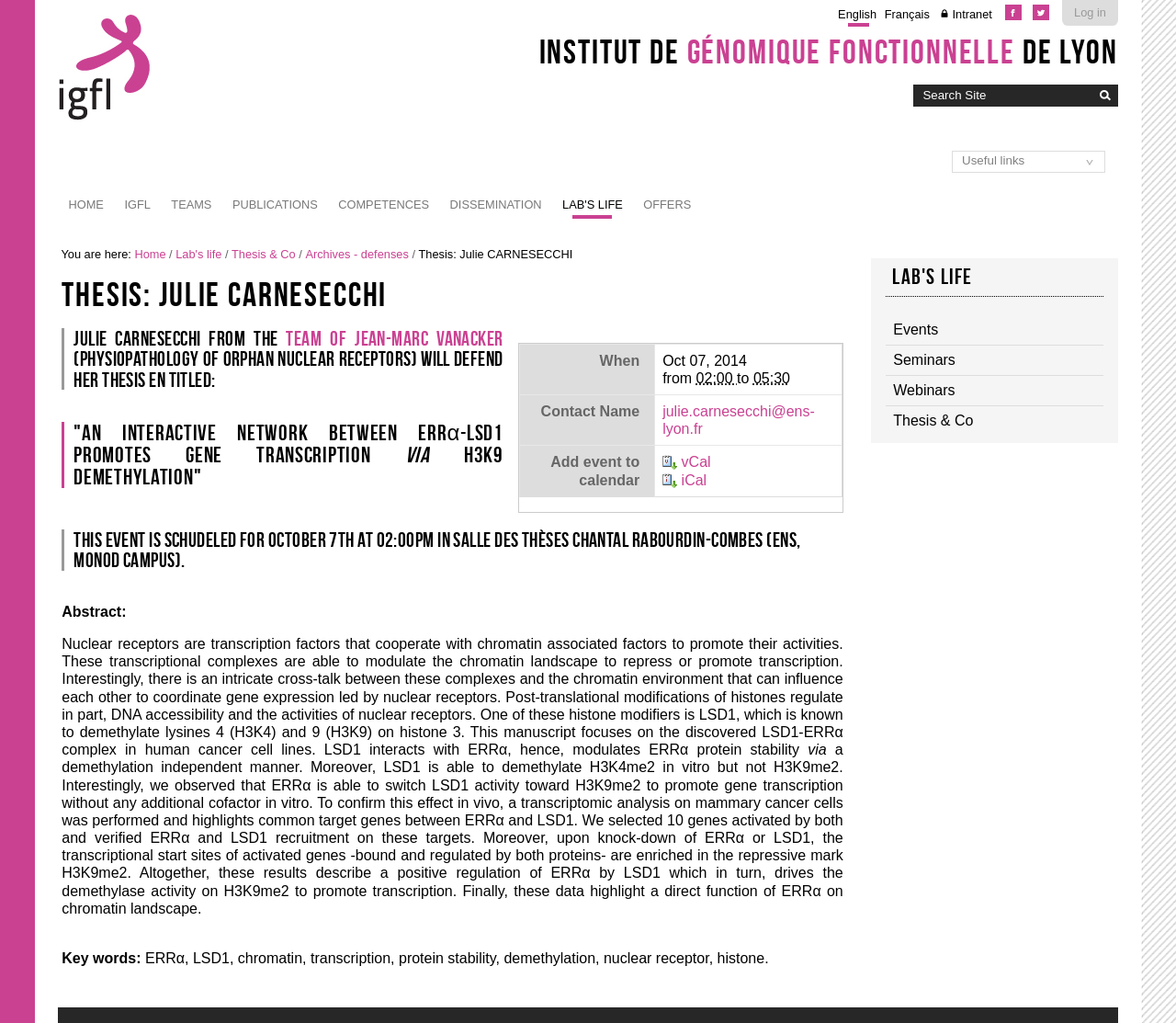Identify the bounding box coordinates of the section to be clicked to complete the task described by the following instruction: "Log in". The coordinates should be four float numbers between 0 and 1, formatted as [left, top, right, bottom].

[0.913, 0.006, 0.941, 0.019]